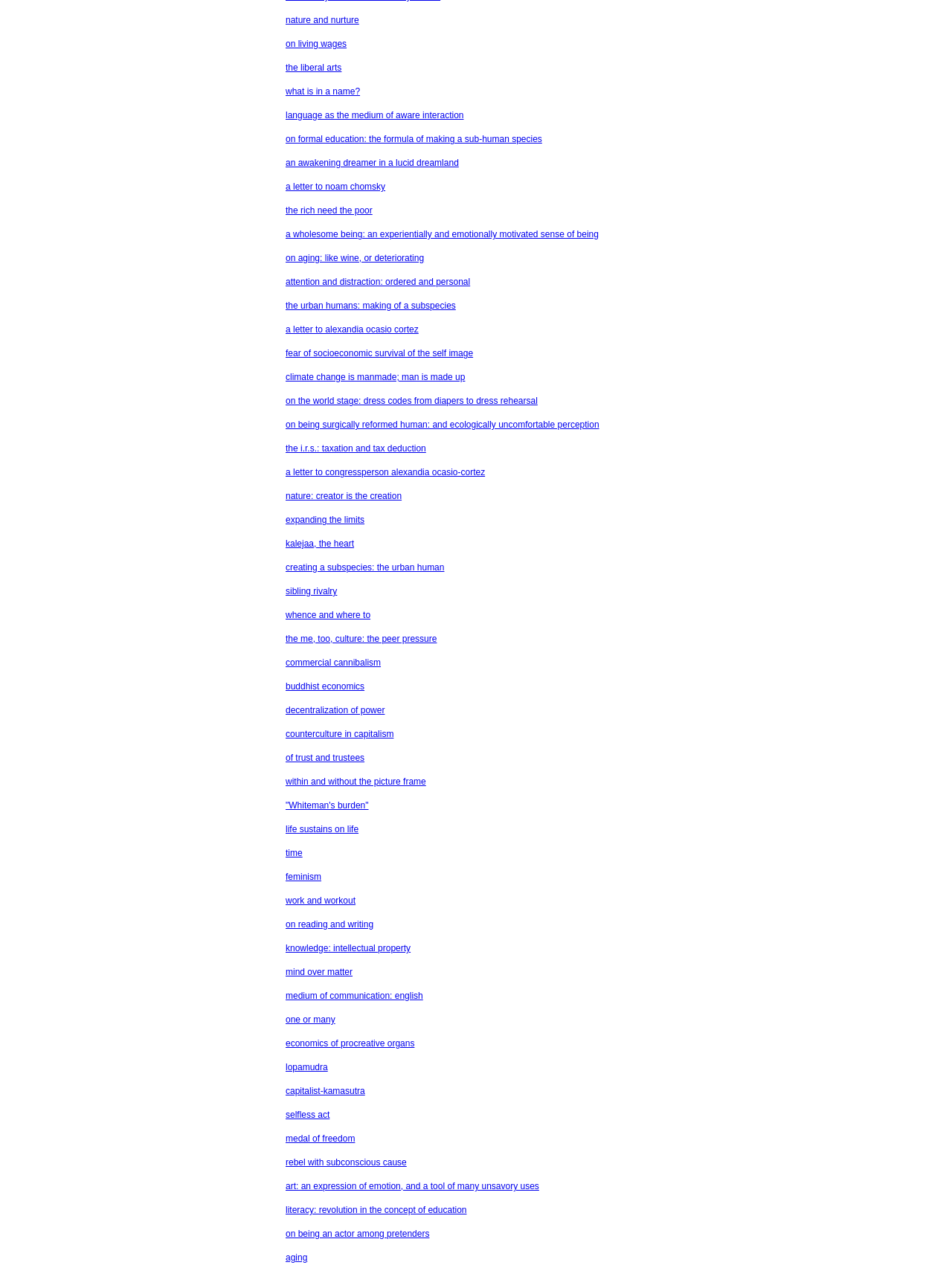Can you provide the bounding box coordinates for the element that should be clicked to implement the instruction: "View all news articles"?

None